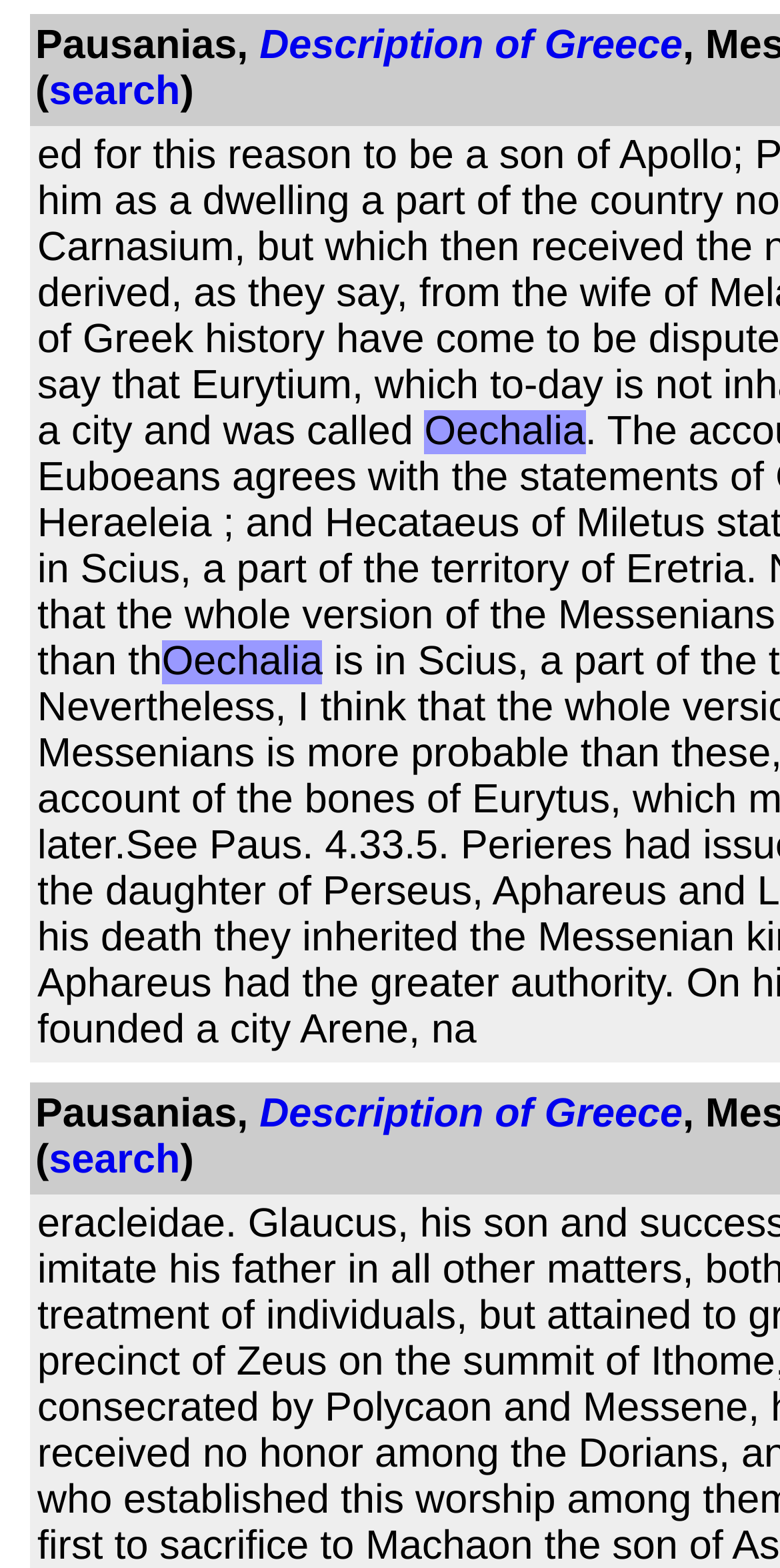Using the provided element description: "Description of Greece", determine the bounding box coordinates of the corresponding UI element in the screenshot.

[0.333, 0.015, 0.875, 0.043]